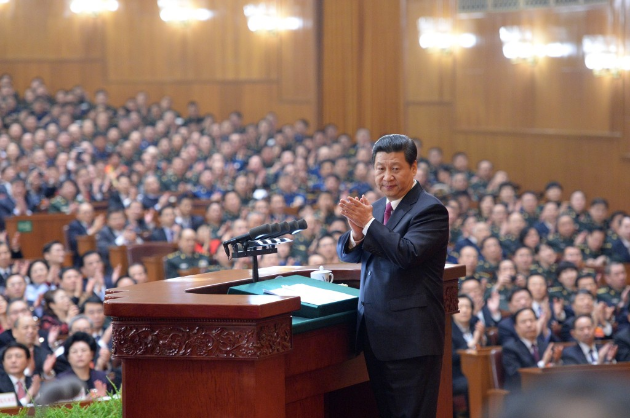What is the purpose of the Third Plenary Session?
Give a one-word or short-phrase answer derived from the screenshot.

To discuss reforms